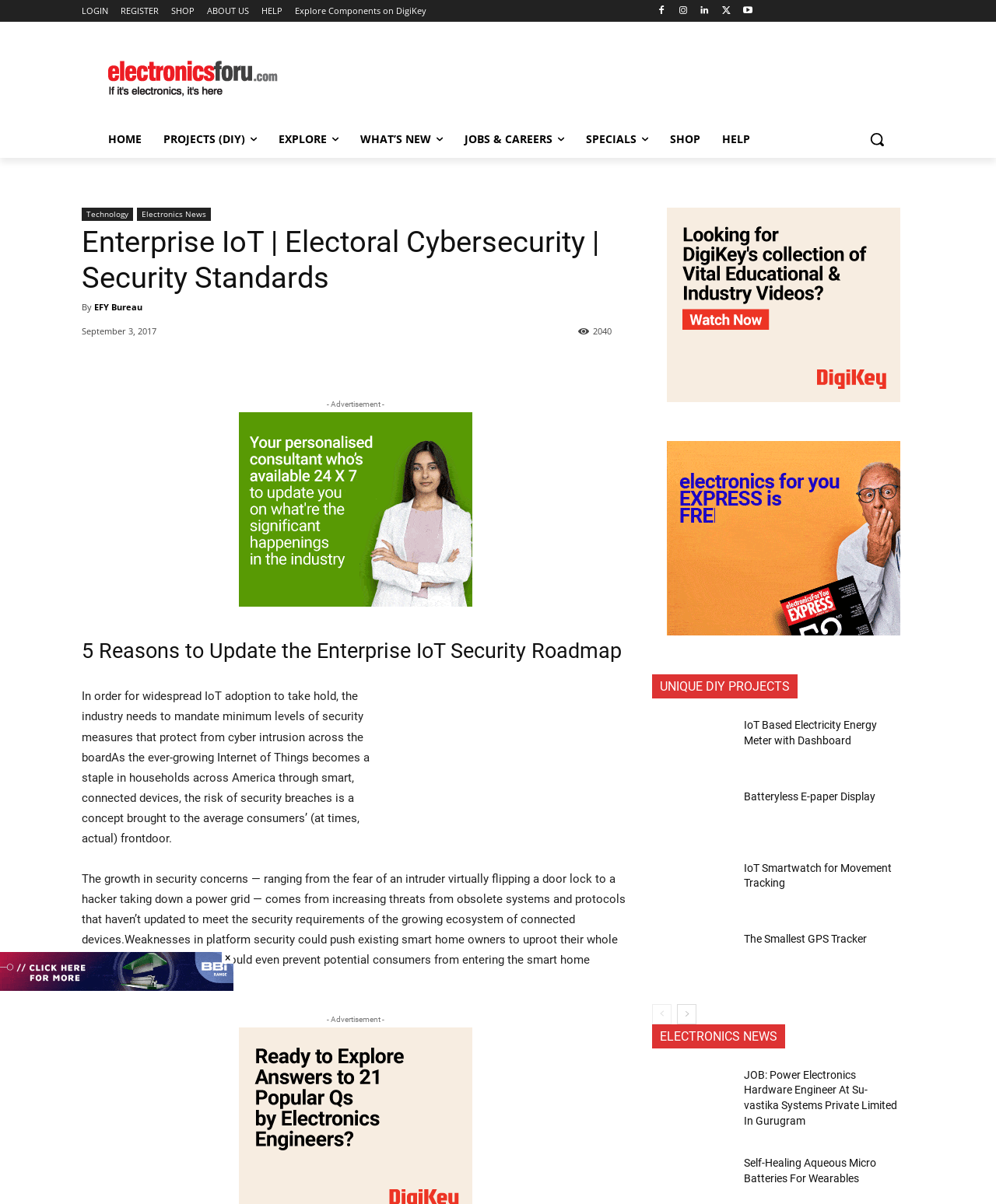What is the purpose of the 'HELP' link?
Using the details shown in the screenshot, provide a comprehensive answer to the question.

The 'HELP' link is likely used to provide assistance or support to users, offering resources or contact information to help them with any issues or questions they may have while using the website.